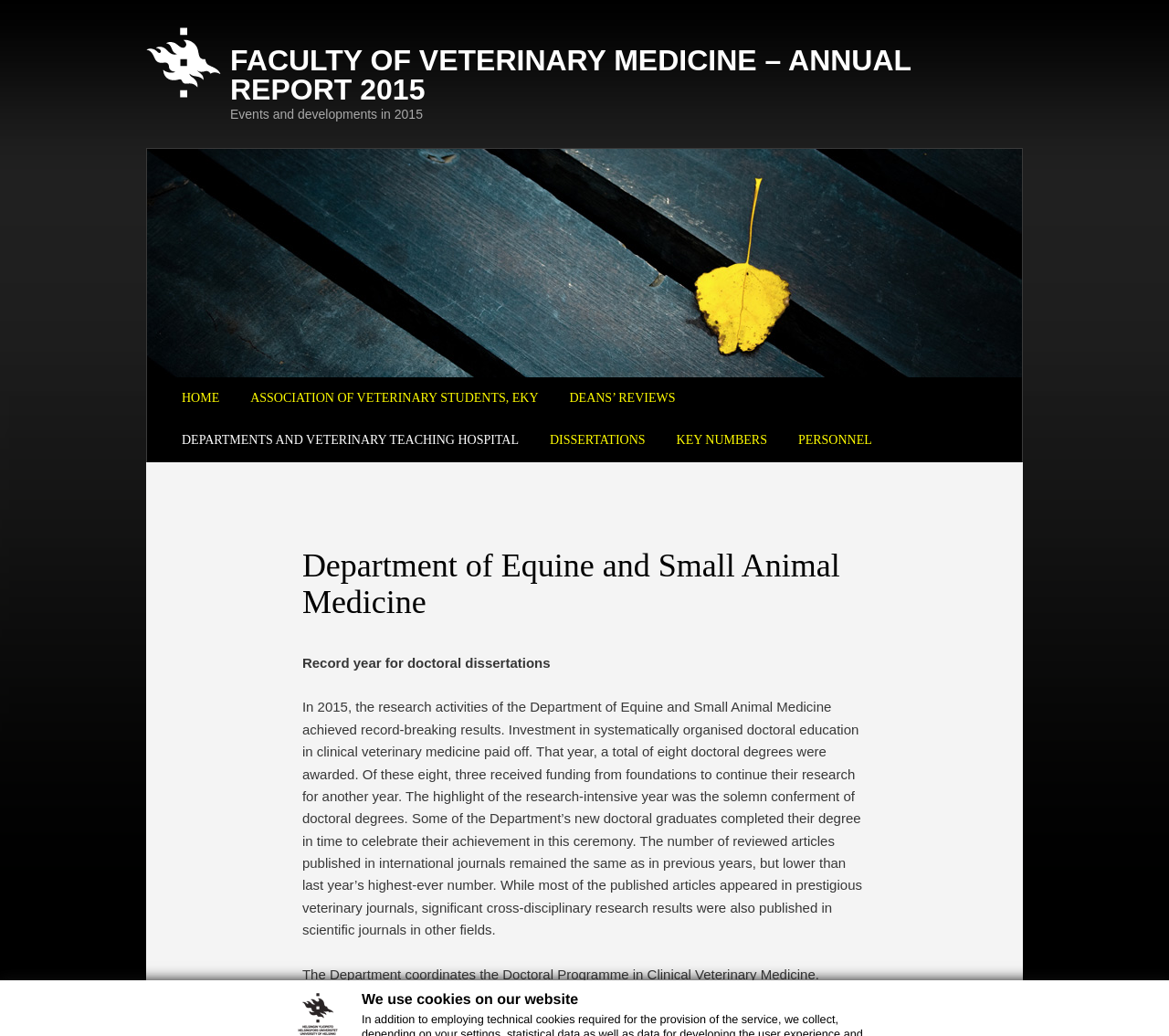What is the principal heading displayed on the webpage?

FACULTY OF VETERINARY MEDICINE – ANNUAL REPORT 2015